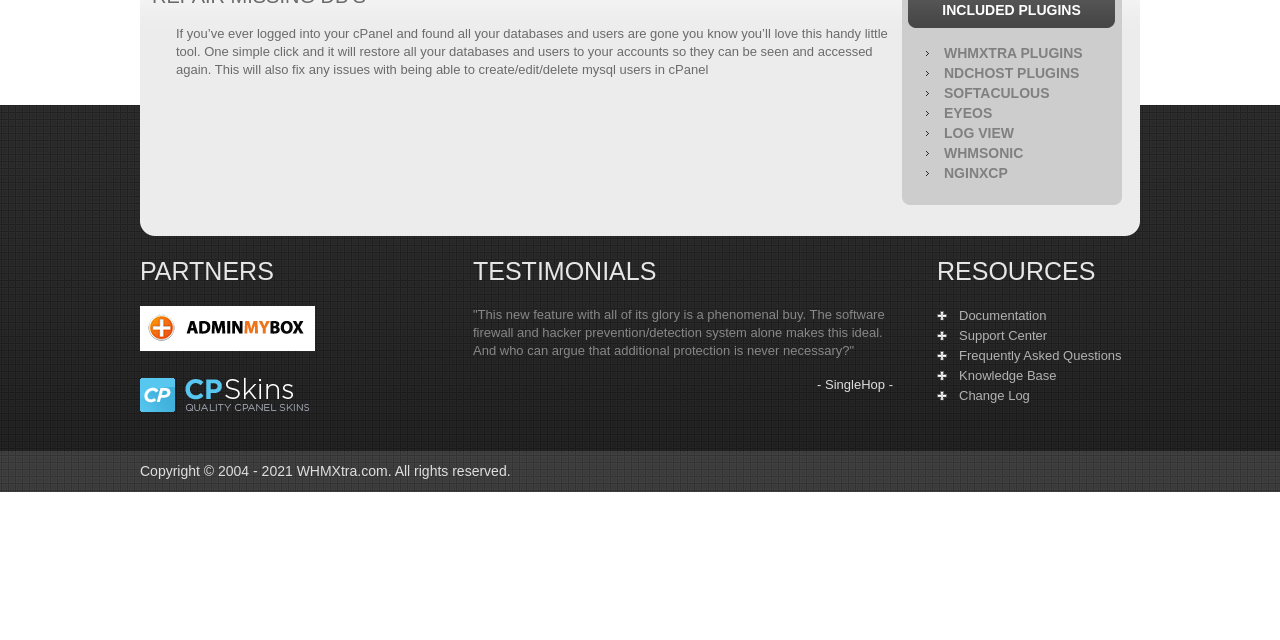Locate the bounding box of the UI element defined by this description: "Services". The coordinates should be given as four float numbers between 0 and 1, formatted as [left, top, right, bottom].

None